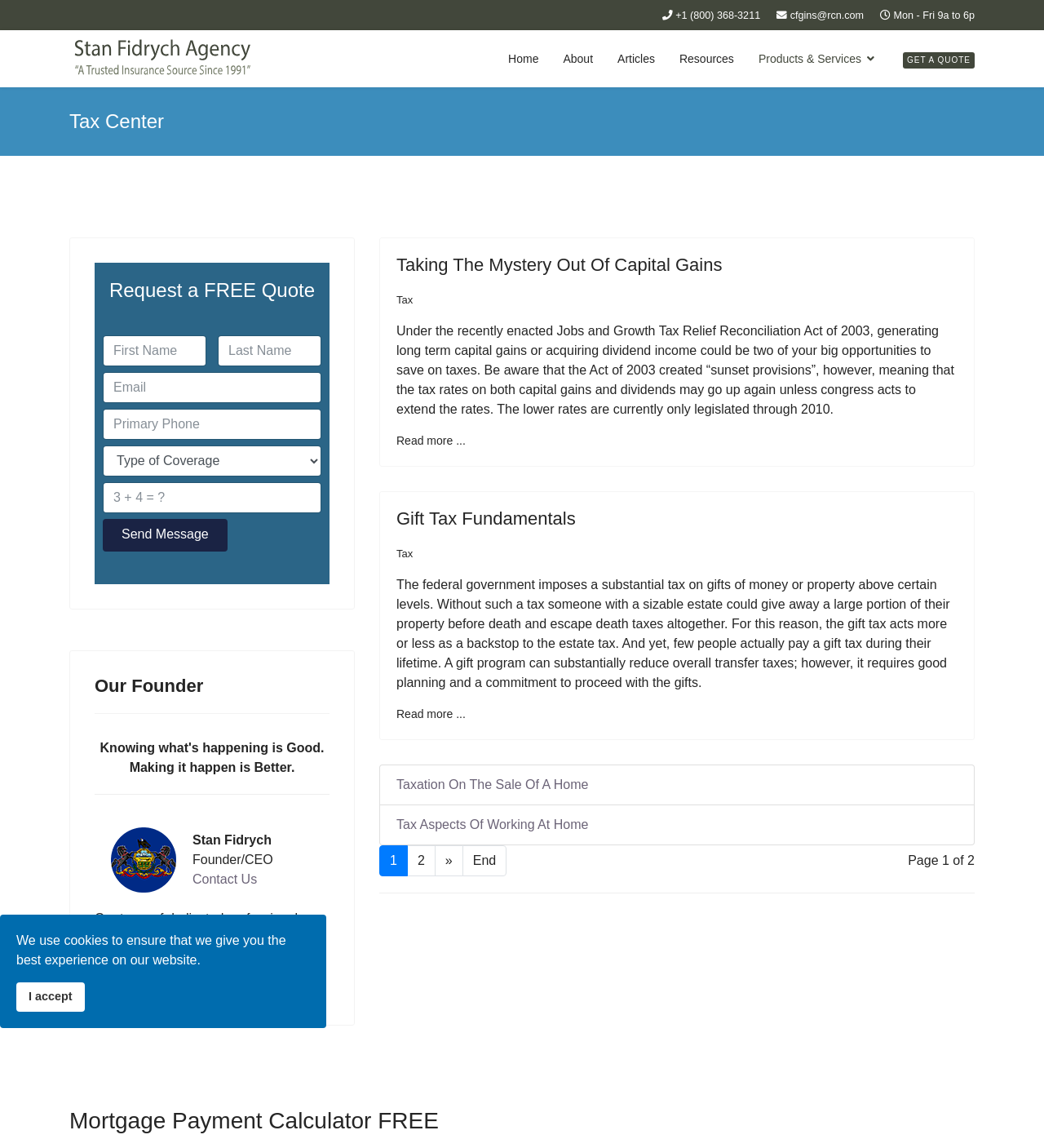Please specify the bounding box coordinates of the clickable region necessary for completing the following instruction: "Click the 'Home' link". The coordinates must consist of four float numbers between 0 and 1, i.e., [left, top, right, bottom].

[0.475, 0.026, 0.528, 0.076]